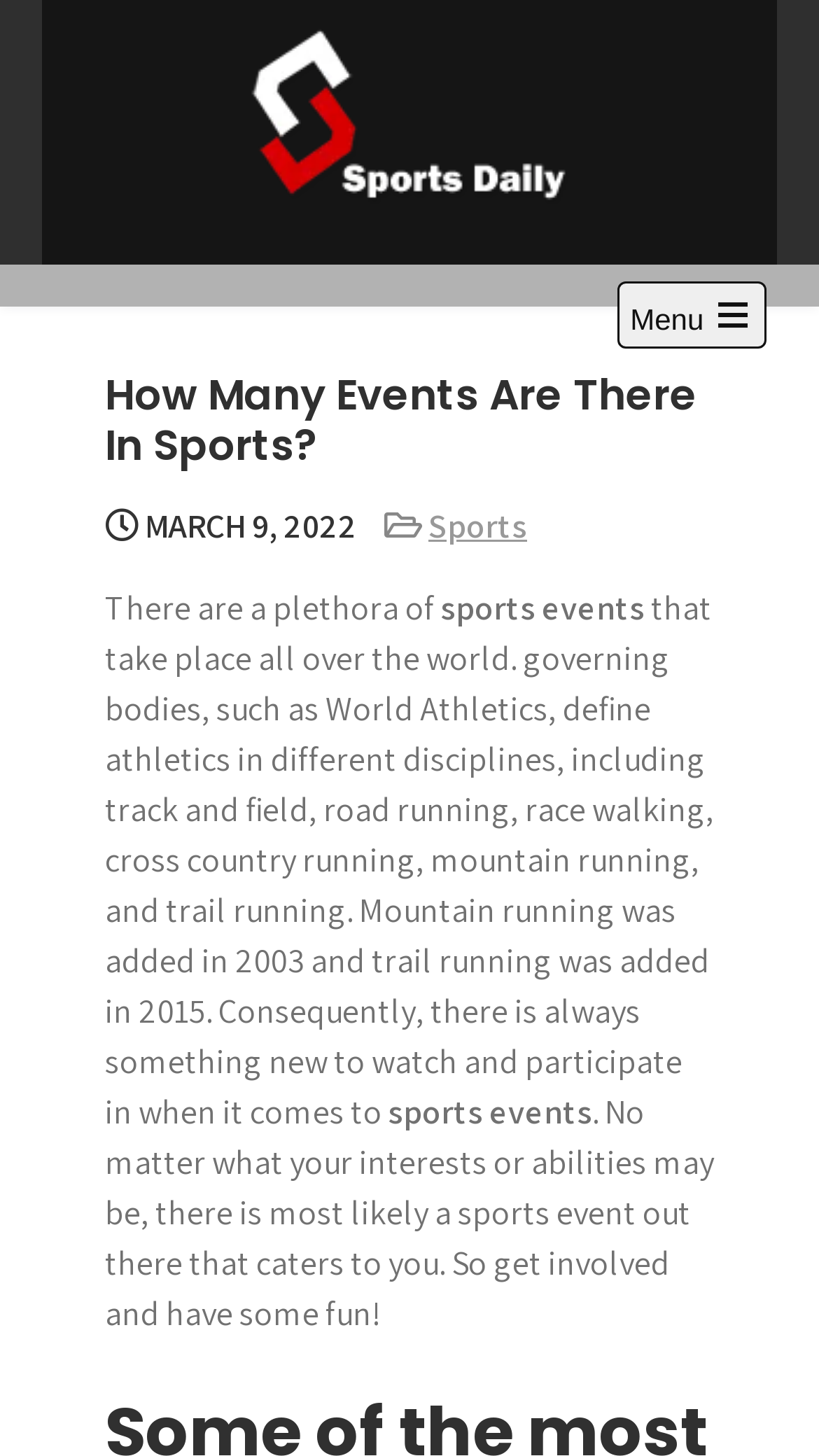Provide a short, one-word or phrase answer to the question below:
What is the date of the article?

MARCH 9, 2022